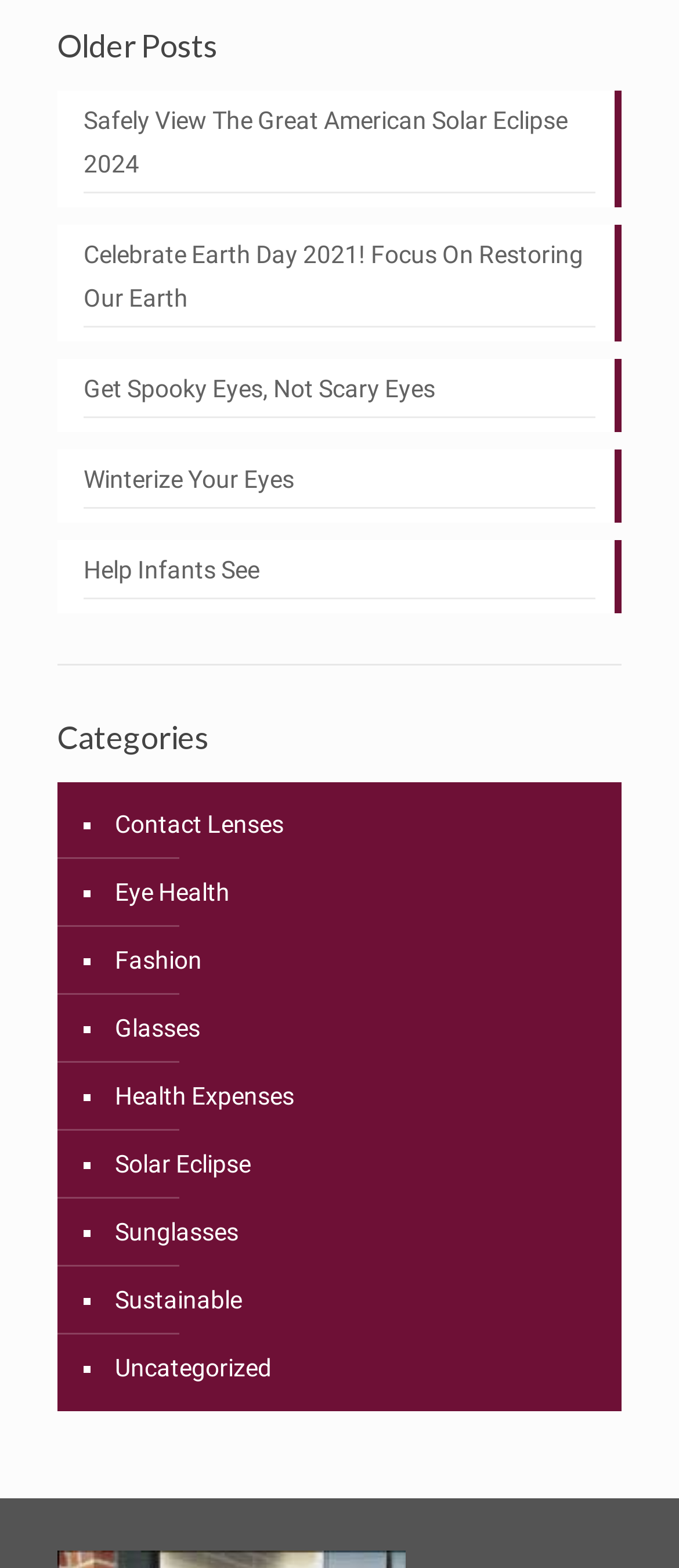Bounding box coordinates should be in the format (top-left x, top-left y, bottom-right x, bottom-right y) and all values should be floating point numbers between 0 and 1. Determine the bounding box coordinate for the UI element described as: Winterize Your Eyes

[0.123, 0.293, 0.877, 0.325]